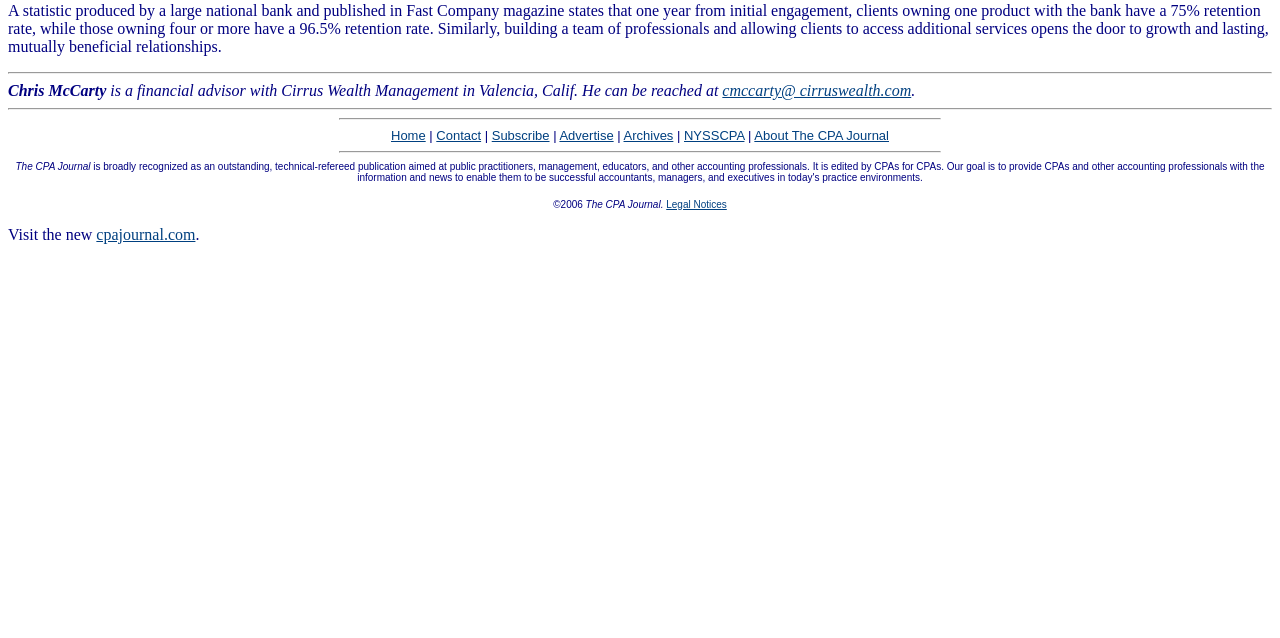Determine the bounding box coordinates of the section to be clicked to follow the instruction: "Load more articles". The coordinates should be given as four float numbers between 0 and 1, formatted as [left, top, right, bottom].

None